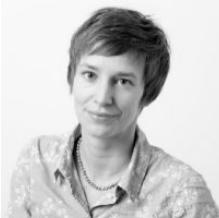Elaborate on the image with a comprehensive description.

The image features Julia Flintrop, a psychologist specializing in occupational safety and health. Julia is currently a project manager with the European Agency for Safety and Health at Work (EU-OSHA) in Bilbao. She has considerable experience in the field, having worked on both national and international levels across the private and public sectors. 

Her expertise includes managing the Agency's online interactive risk assessment tool (OiRA) and contributing to campaigns addressing workplace stress. Julia has also led significant projects, including a joint report on psychosocial risks in Europe, and is actively involved in ongoing research projects aimed at improving workplace safety and health.